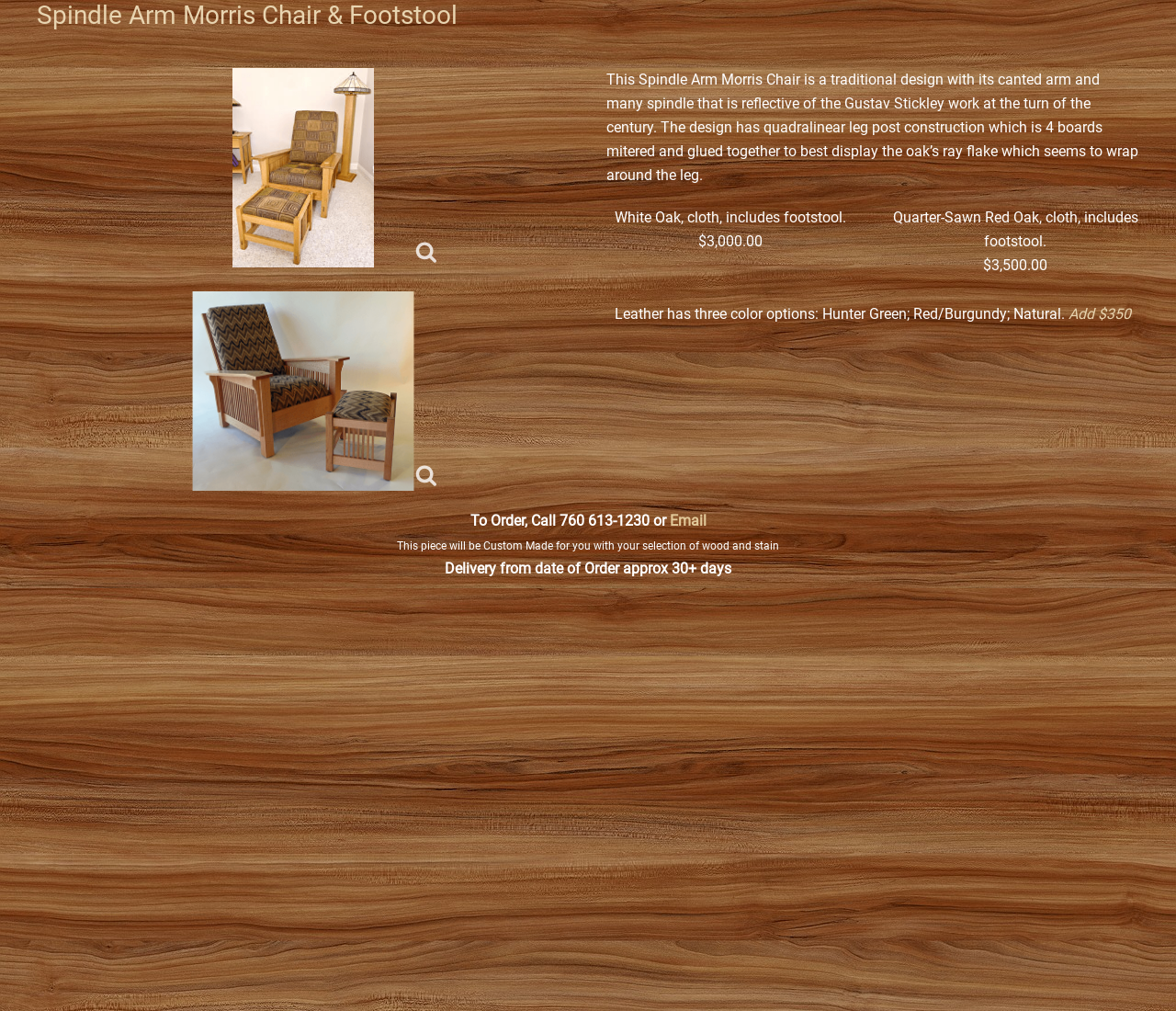Predict the bounding box of the UI element that fits this description: "alt="Spindle Arm Morris Chair"".

[0.141, 0.067, 0.375, 0.265]